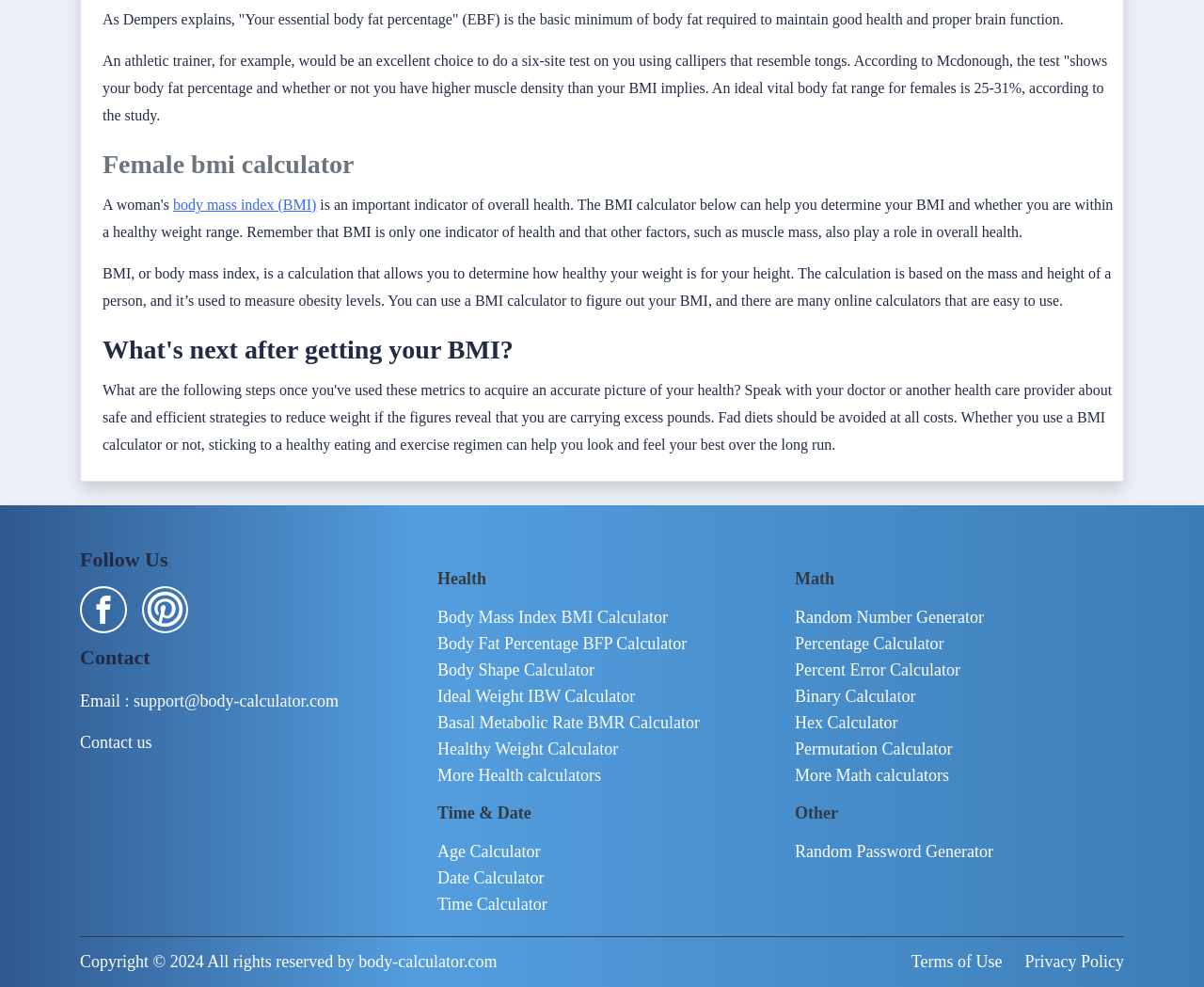How many types of calculators are available on this website?
Using the information from the image, answer the question thoroughly.

The website has various types of calculators, including BMI, body fat percentage, body shape, ideal weight, basal metabolic rate, healthy weight, random number generator, percentage, percent error, binary, hex, permutation, age, date, time, and random password generator calculators.